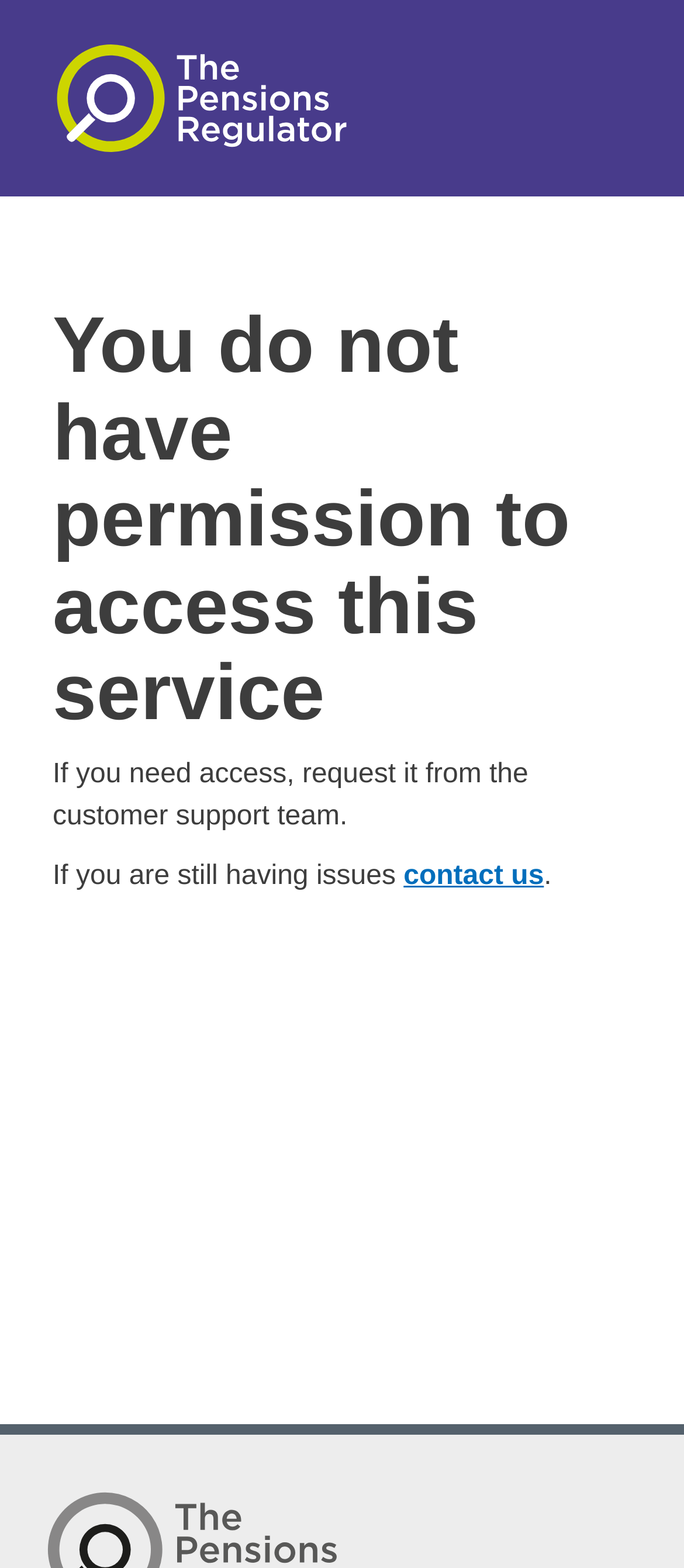Locate and extract the text of the main heading on the webpage.

You do not have permission to access this service